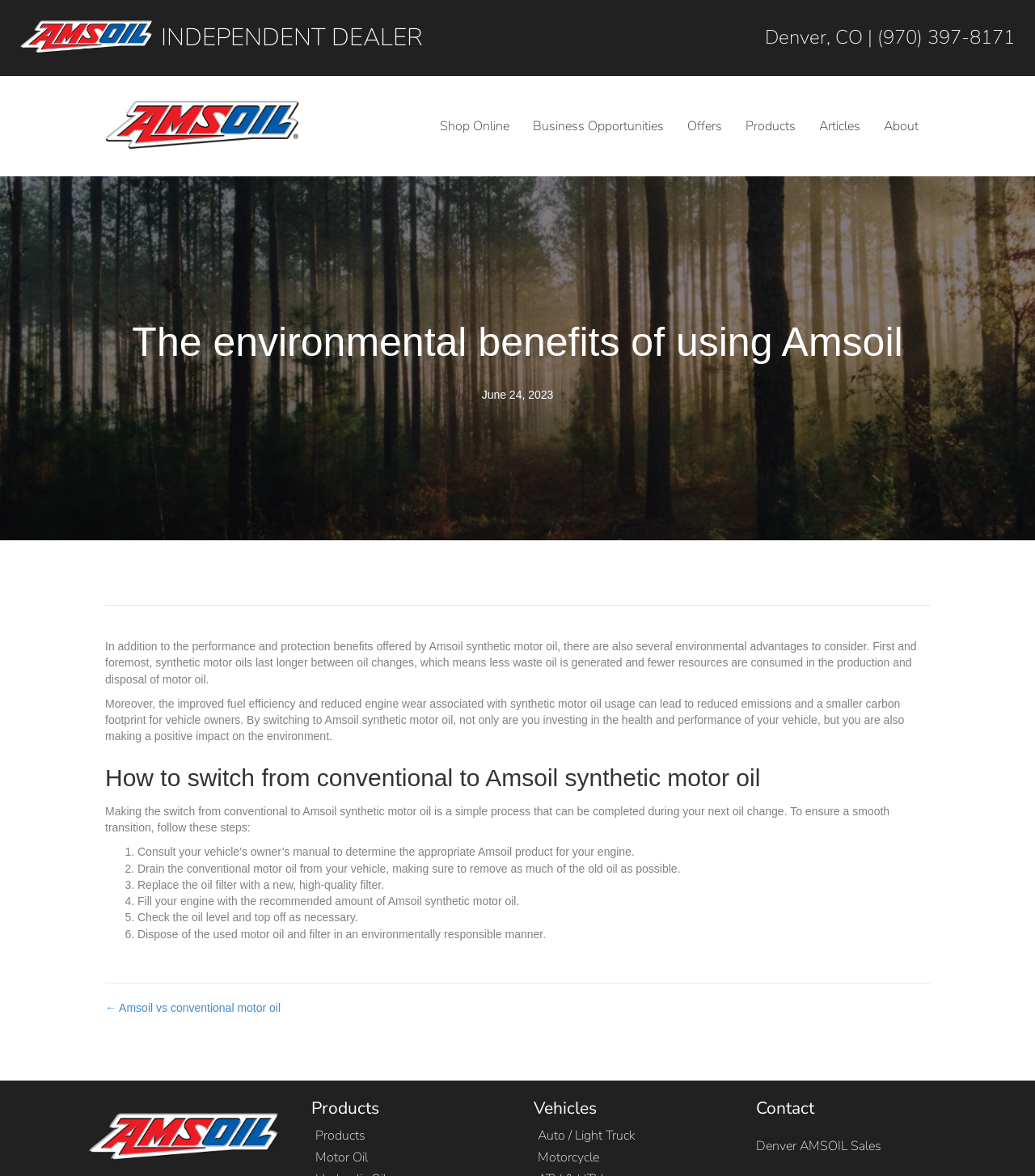Show the bounding box coordinates of the region that should be clicked to follow the instruction: "Click the 'Shop Online' link."

[0.414, 0.092, 0.503, 0.122]